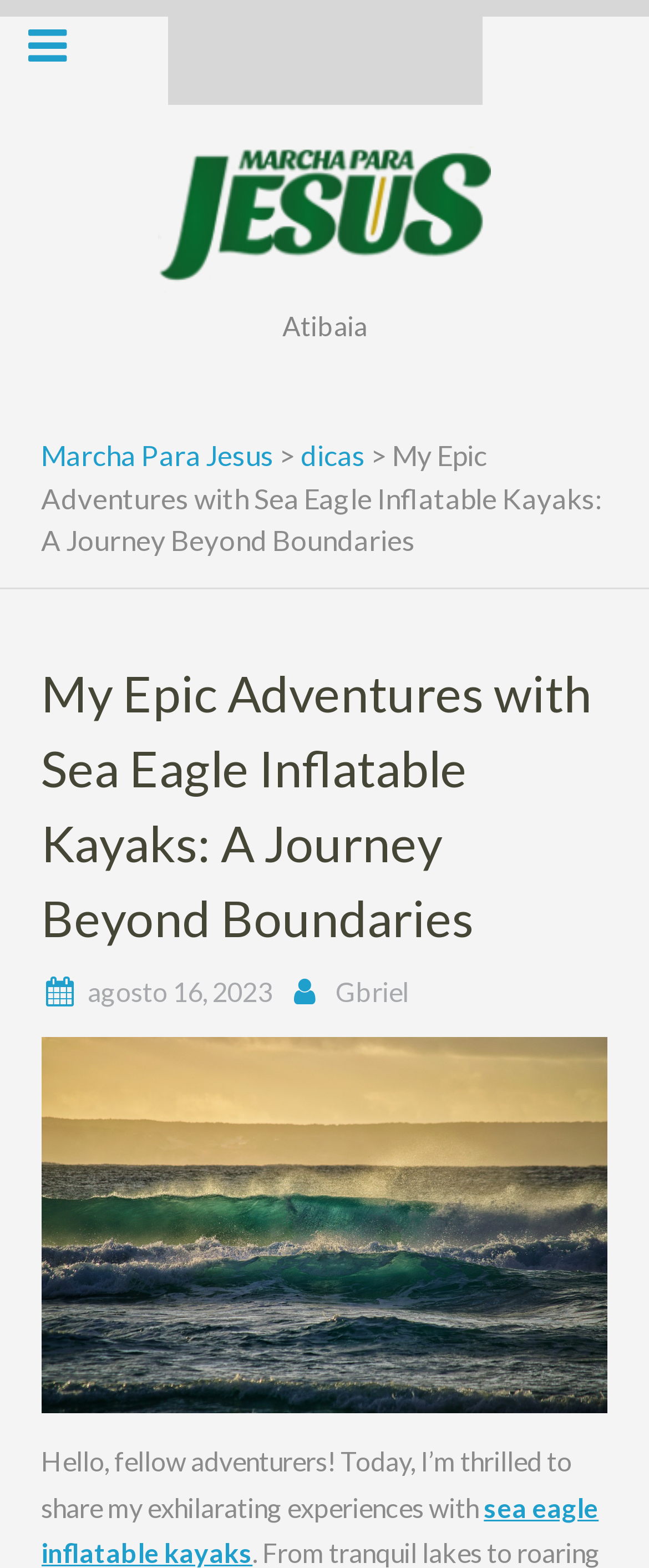What is the first link on the webpage?
Please answer using one word or phrase, based on the screenshot.

Skip to content